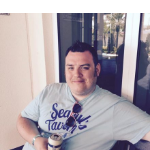Generate an elaborate caption for the given image.

The image features a man sitting comfortably while enjoying a drink. He is wearing a light blue, short-sleeved shirt with the text "Sea ya!" printed on it, and he sports dark hair styled with a slight quiff. Sunglasses rest on his forehead, and he holds a beverage, hinting at a relaxed outdoor setting. This individual is identified as Brian Patrick, co-founder and Brand Manager of the Buffalo Beer League, and he contributes to beer-related content, including a weekly column called Buffalo Beer Buzz. The atmosphere suggests a casual enjoyment of beer culture, likely reflective of his professional interests in the brewing community.